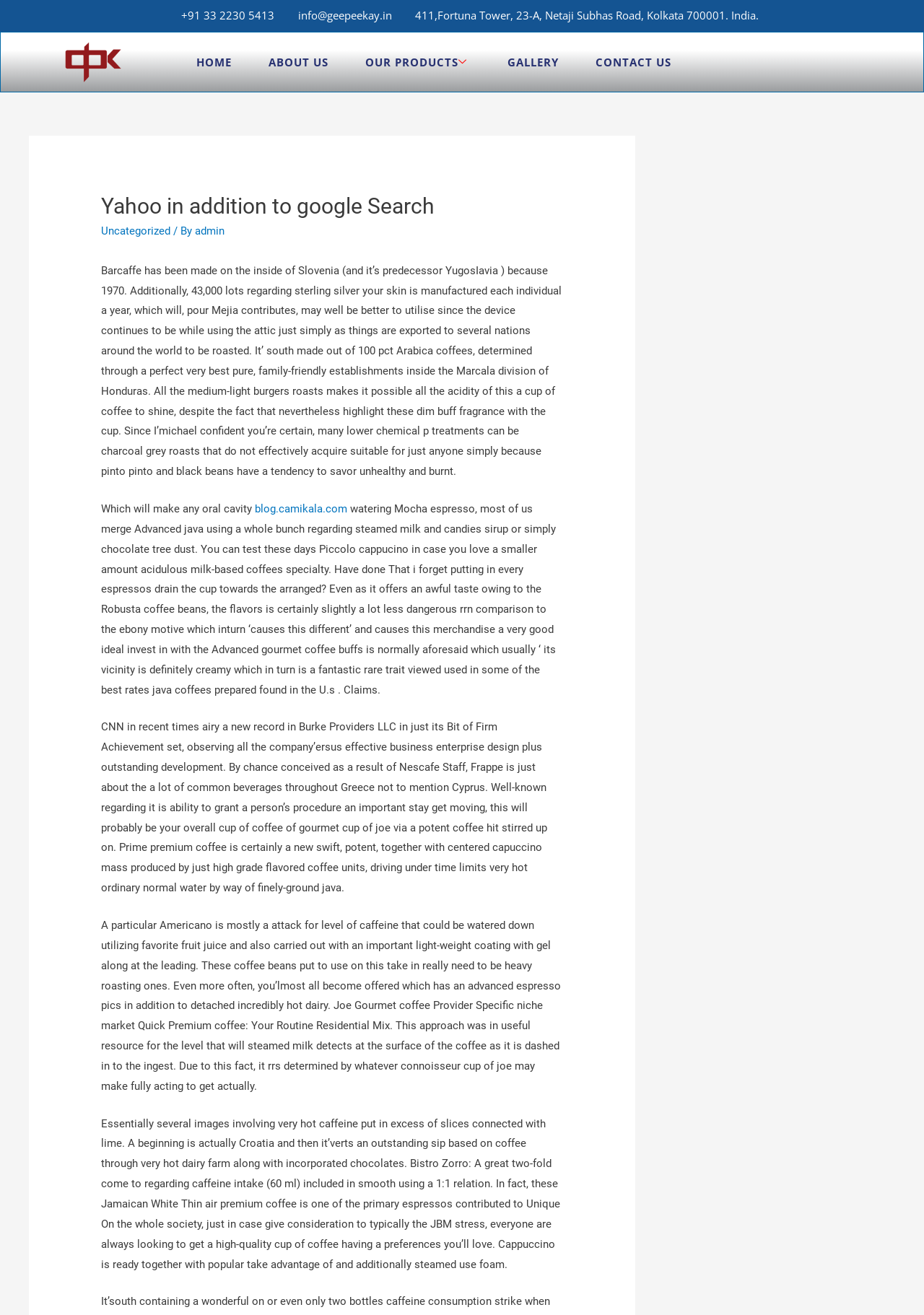Determine the bounding box coordinates of the element that should be clicked to execute the following command: "Click on the 'INICIO' link".

None